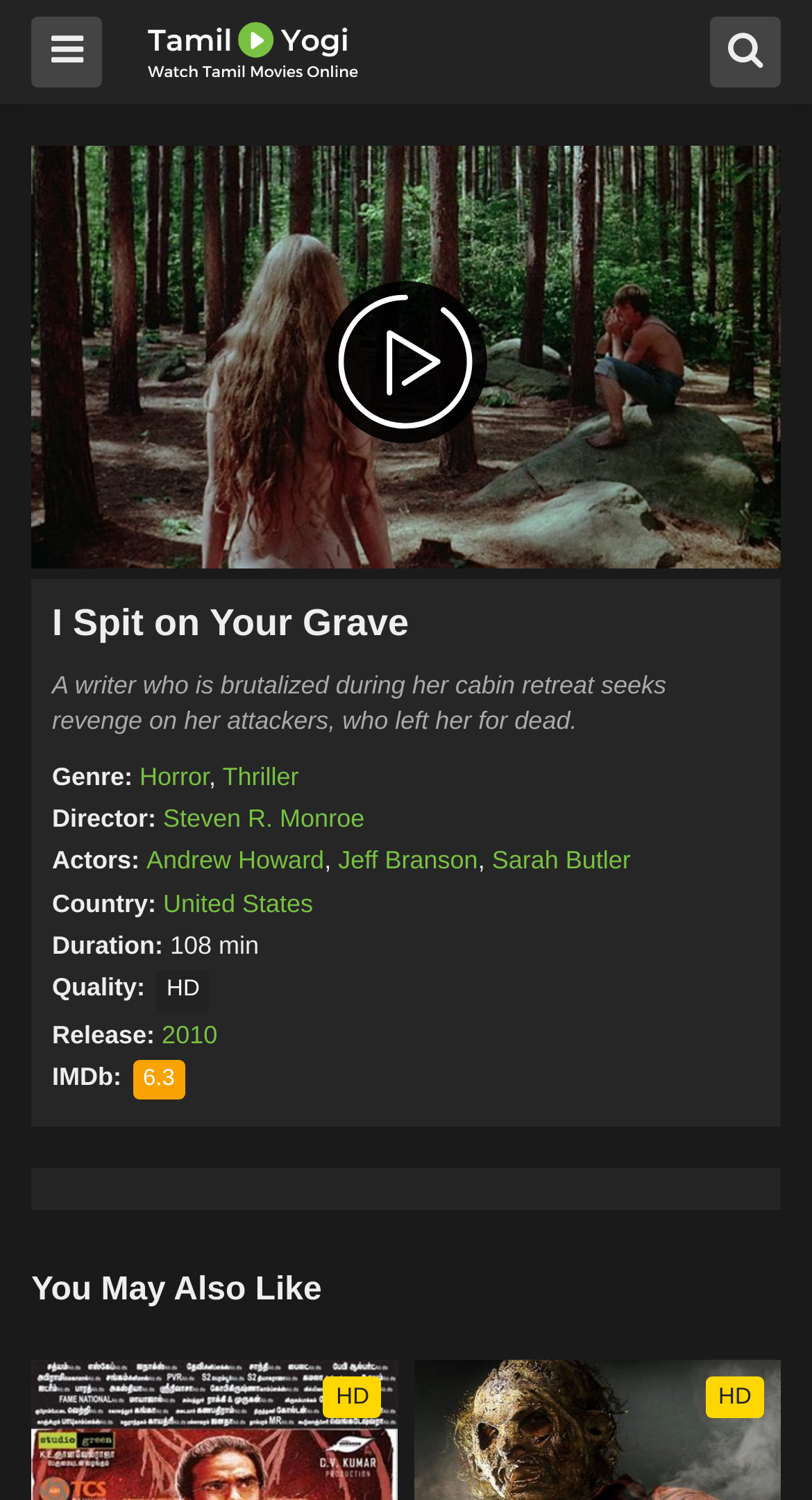Determine the bounding box for the UI element as described: "Jeff Branson". The coordinates should be represented as four float numbers between 0 and 1, formatted as [left, top, right, bottom].

[0.416, 0.564, 0.589, 0.584]